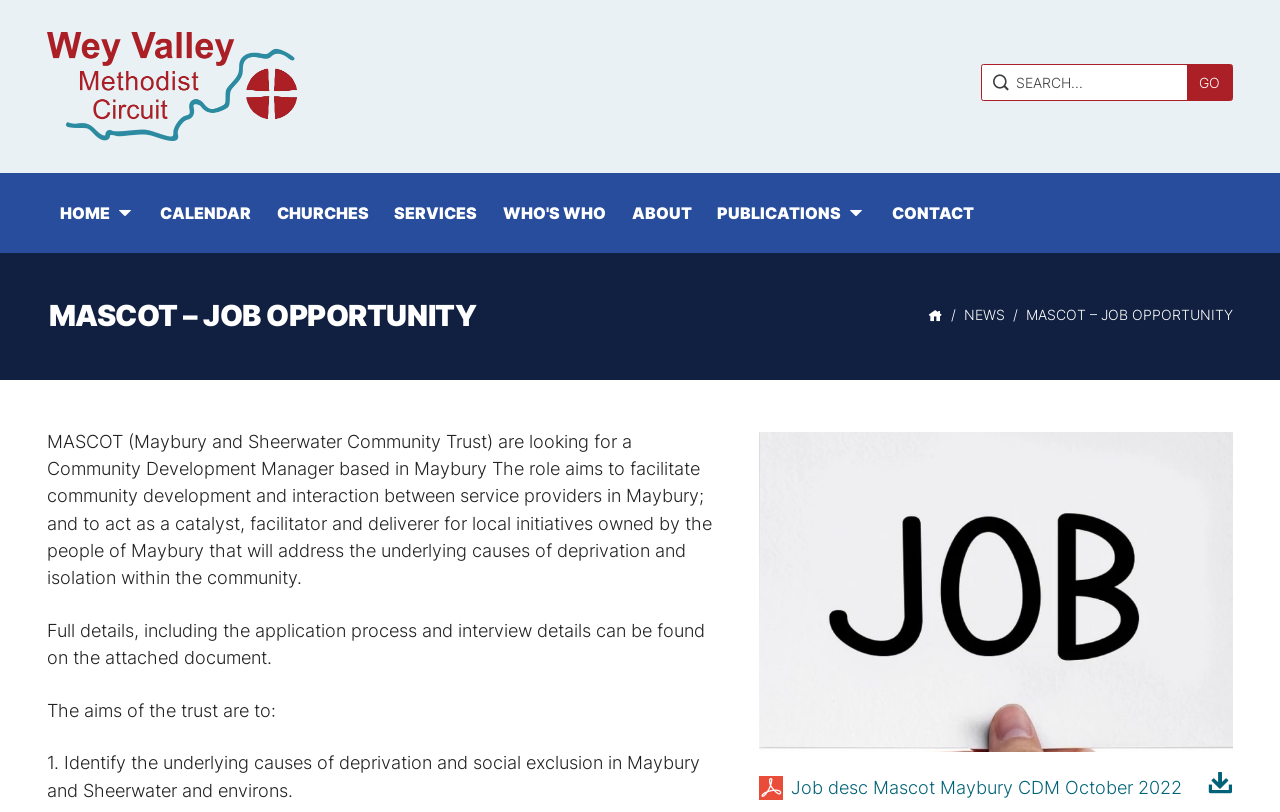Given the element description 25401187, predict the bounding box coordinates for the UI element in the webpage screenshot. The format should be (top-left x, top-left y, bottom-right x, bottom-right y), and the values should be between 0 and 1.

None